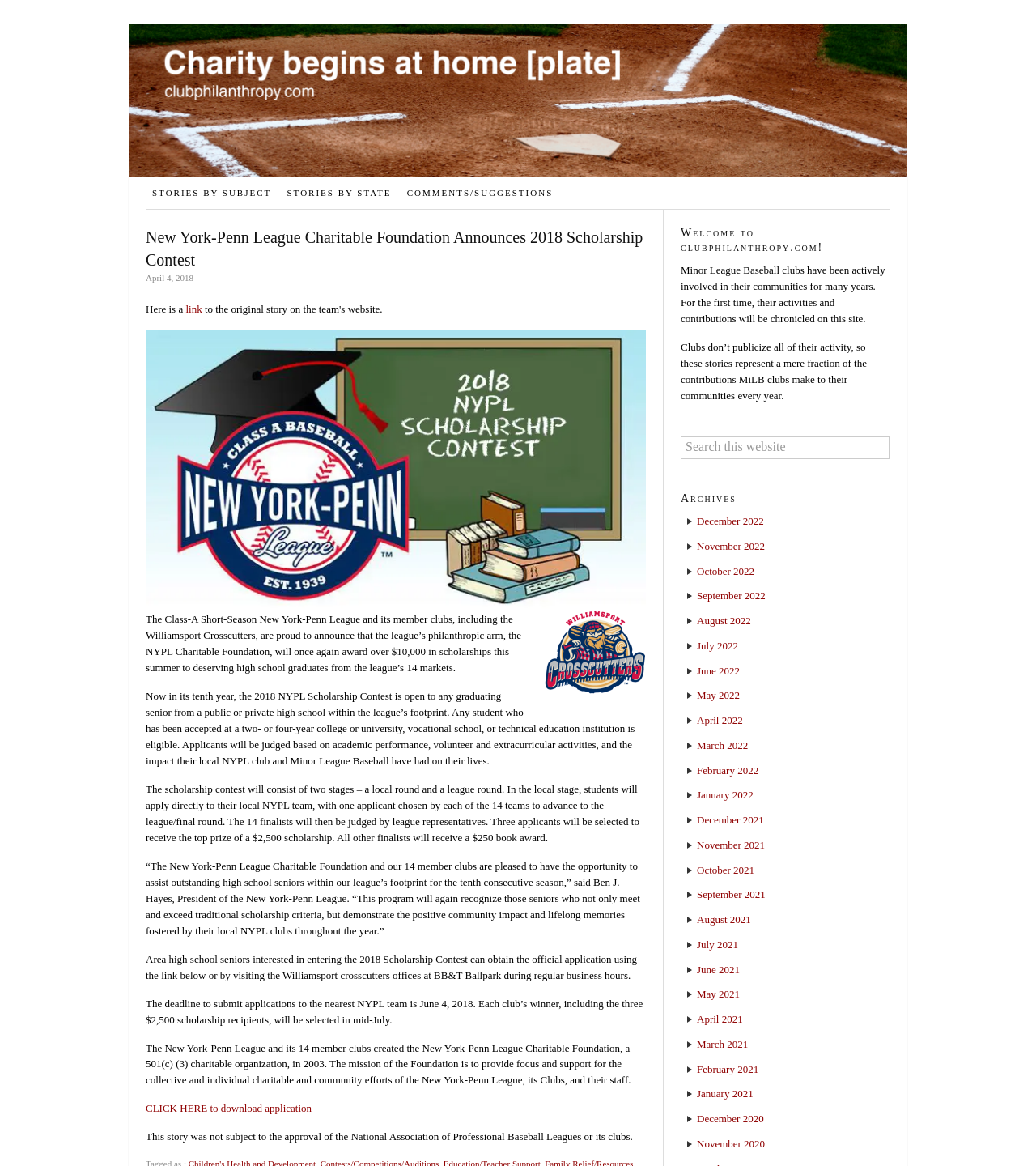Can you provide the bounding box coordinates for the element that should be clicked to implement the instruction: "Click the link to download the scholarship application"?

[0.141, 0.945, 0.301, 0.956]